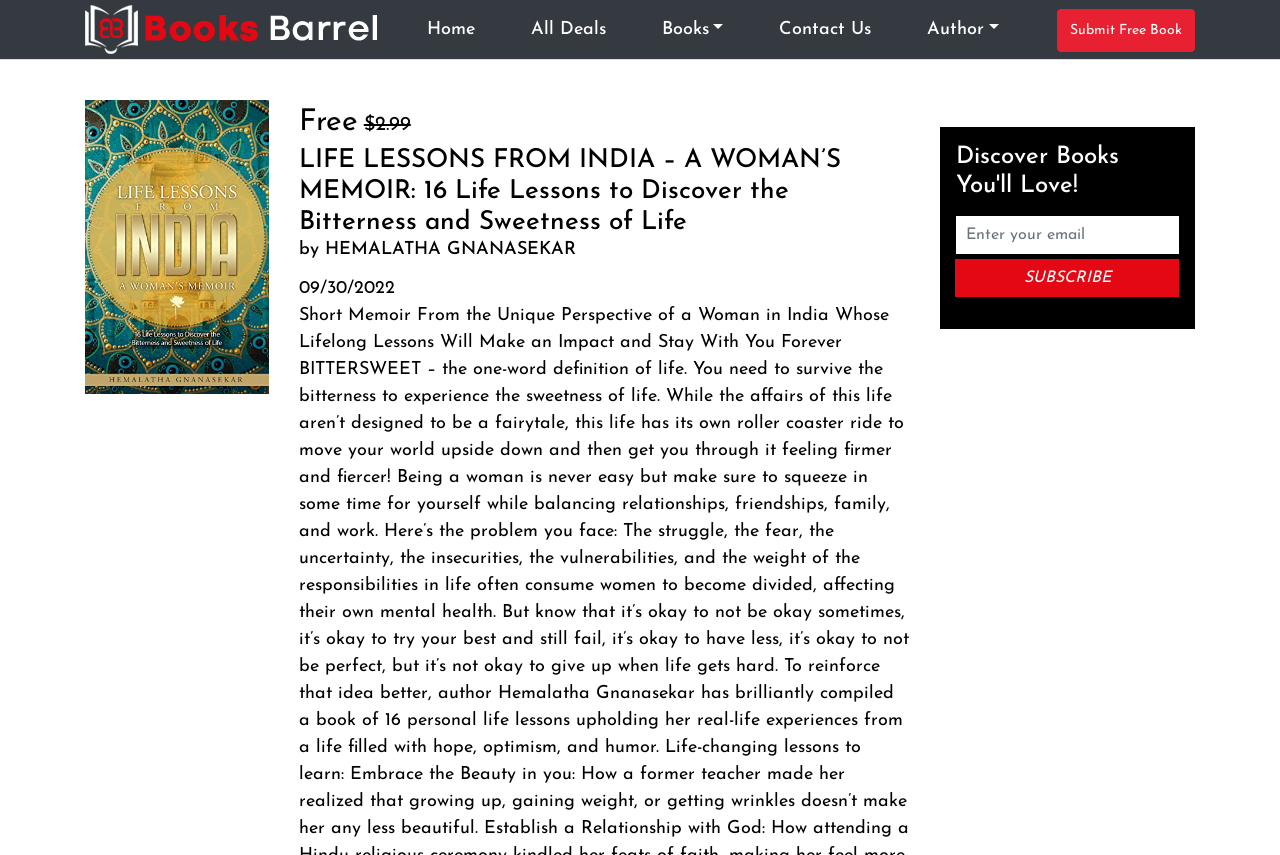What is the button text below the textbox?
Please respond to the question with a detailed and informative answer.

I found the button text by looking at the button element that contains the static text 'SUBSCRIBE', which is located below the textbox.